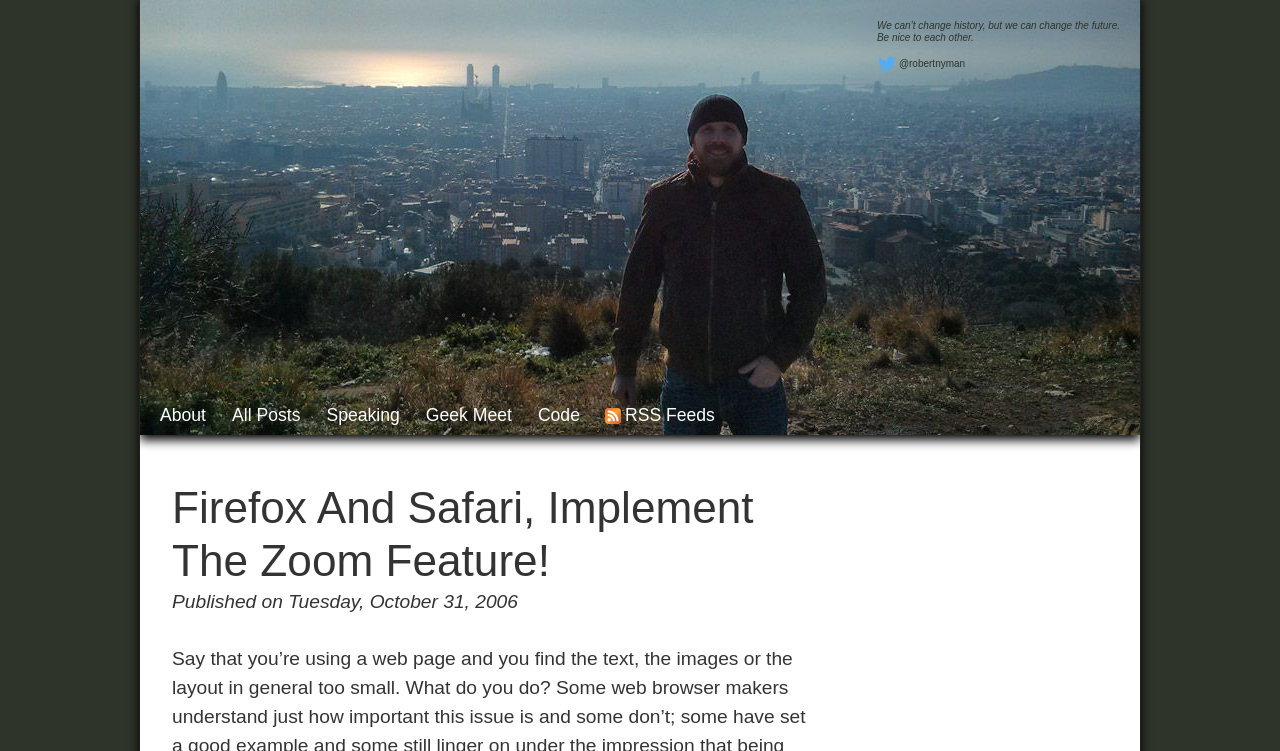Generate a comprehensive caption for the webpage you are viewing.

The webpage appears to be a blog post or article page. At the top, there is a heading that reads "Robert's talk" which is also a link and has an associated image. Below this, there is a quote "We can’t change history, but we can change the future. Be nice to each other. @robertnyman" which includes a link to "@robertnyman".

On the left side of the page, there are several links, including "About", "All Posts", "Speaking", "Geek Meet", "Code", and "RSS Feeds", which are likely navigation links to other sections of the website.

The main content of the page is a blog post titled "Firefox And Safari, Implement The Zoom Feature!" which is a heading. Below the title, there is a timestamp that reads "Published on Tuesday, October 31, 2006". The blog post itself is not explicitly described in the accessibility tree, but it likely contains text discussing the topic of zoom features in web browsers.

Overall, the webpage has a simple layout with a clear hierarchy of headings and links, making it easy to navigate.